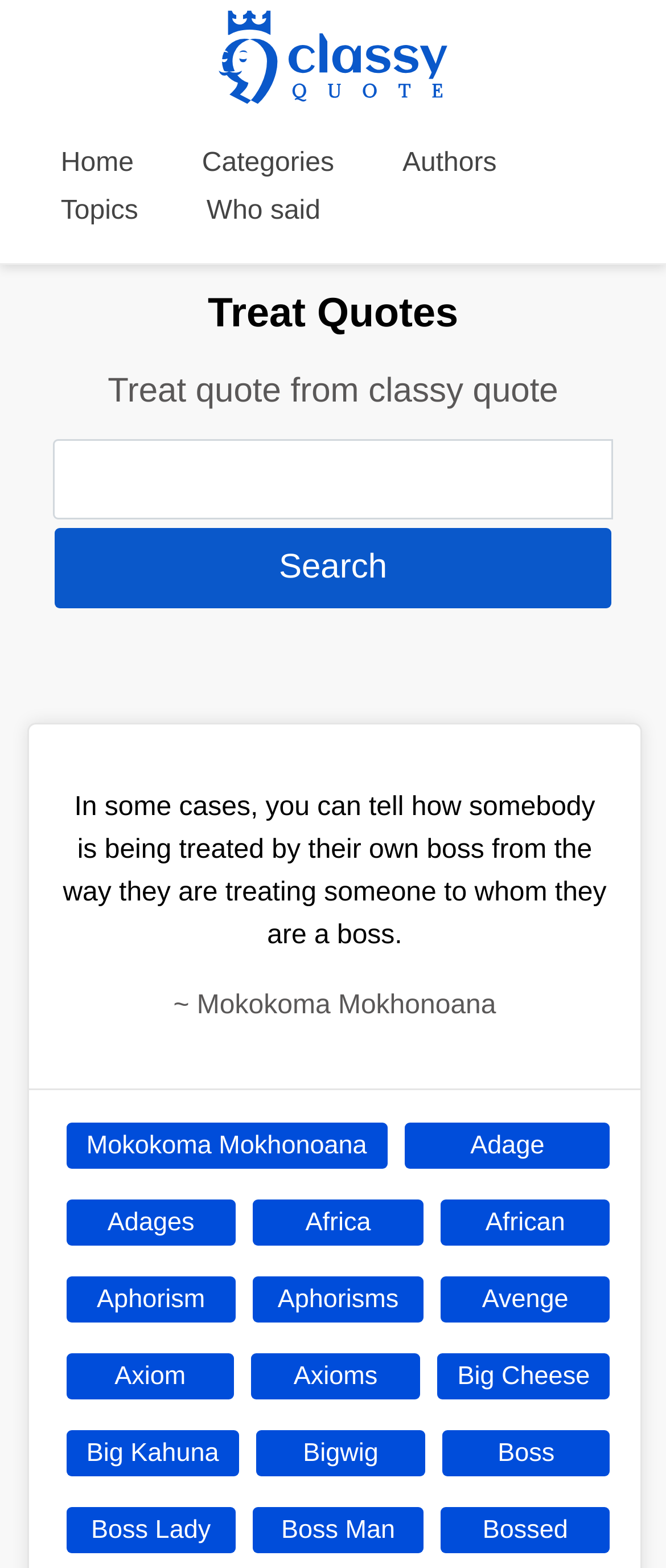Use a single word or phrase to answer the question: What is the text of the first quote on the webpage?

In some cases, you can tell how somebody is being treated by their own boss from the way they are treating someone to whom they are a boss.